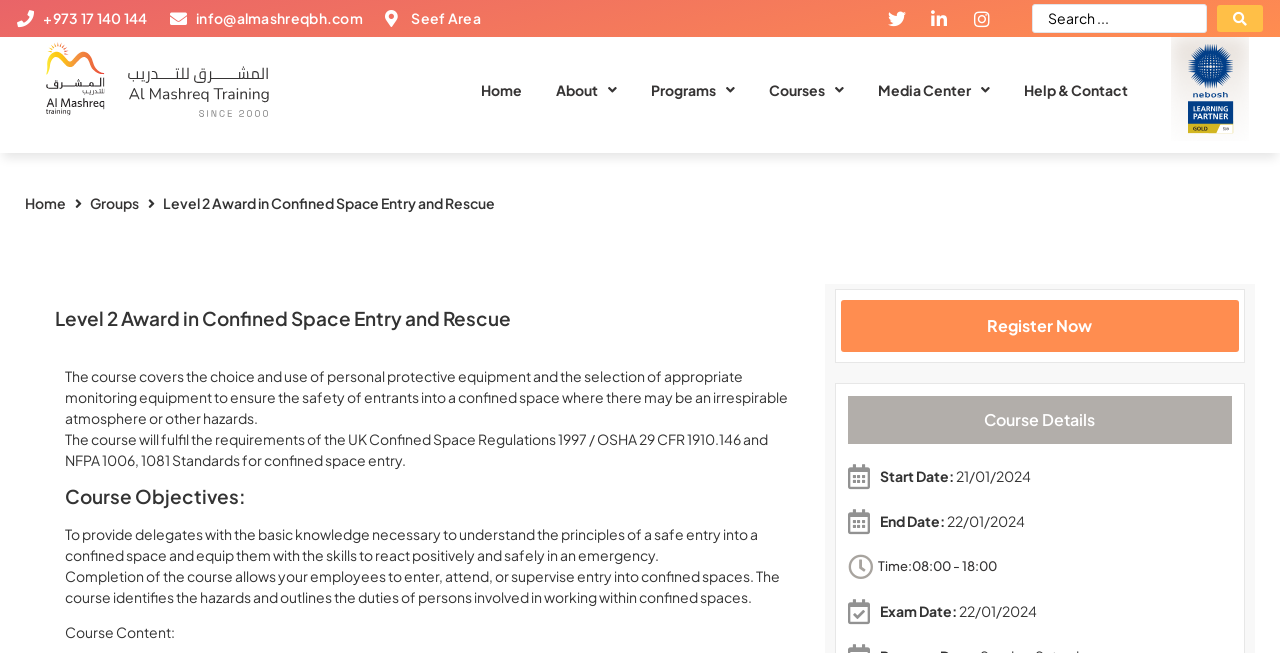Please locate the bounding box coordinates of the element that should be clicked to complete the given instruction: "Go to the 'Home' page".

[0.363, 0.108, 0.421, 0.168]